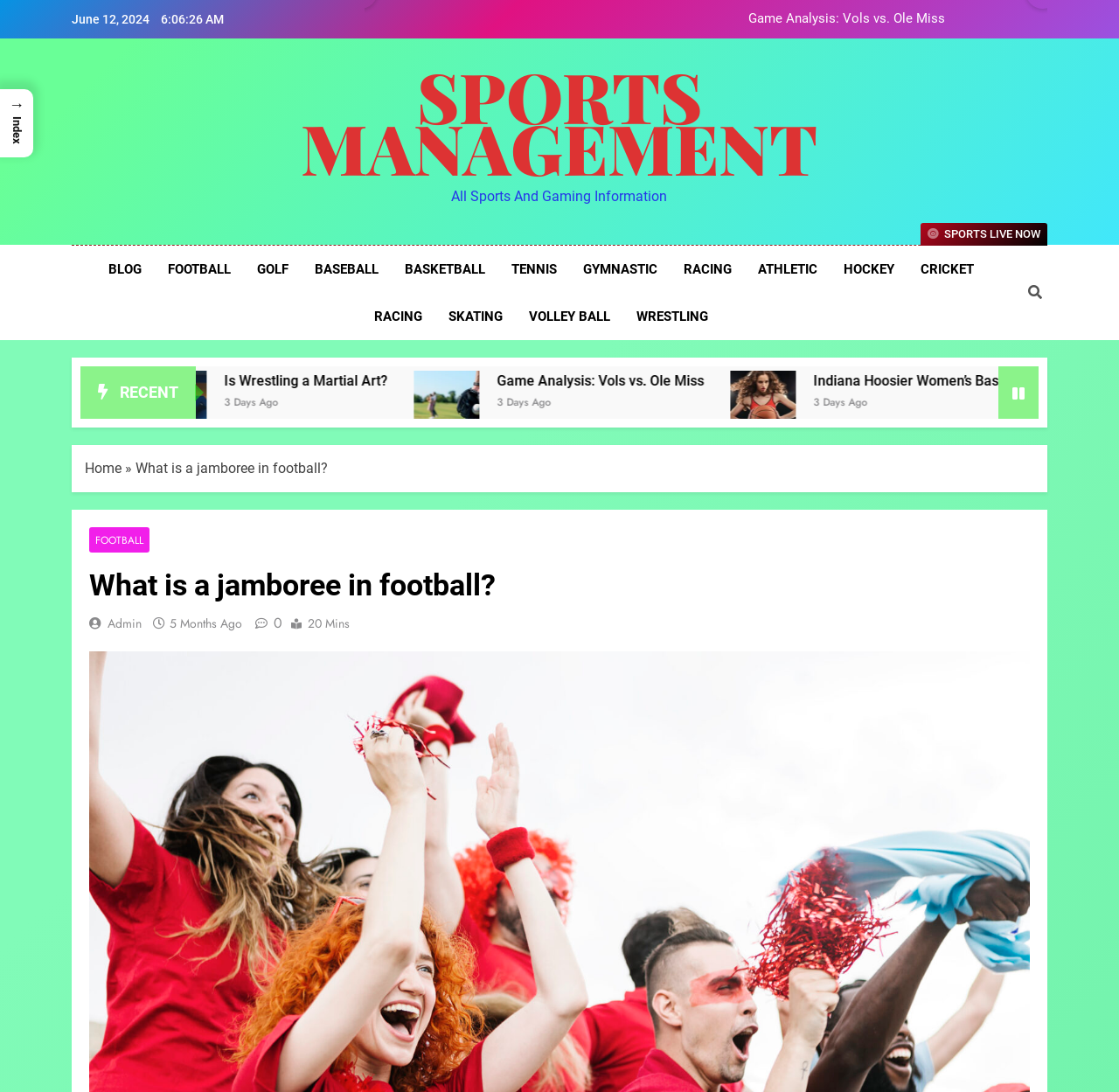Please examine the image and provide a detailed answer to the question: How many days ago was the article 'Is Wrestling a Martial Art?' published?

The article 'Is Wrestling a Martial Art?' was published 3 days ago, as indicated by the text '3 Days Ago' next to the article title.